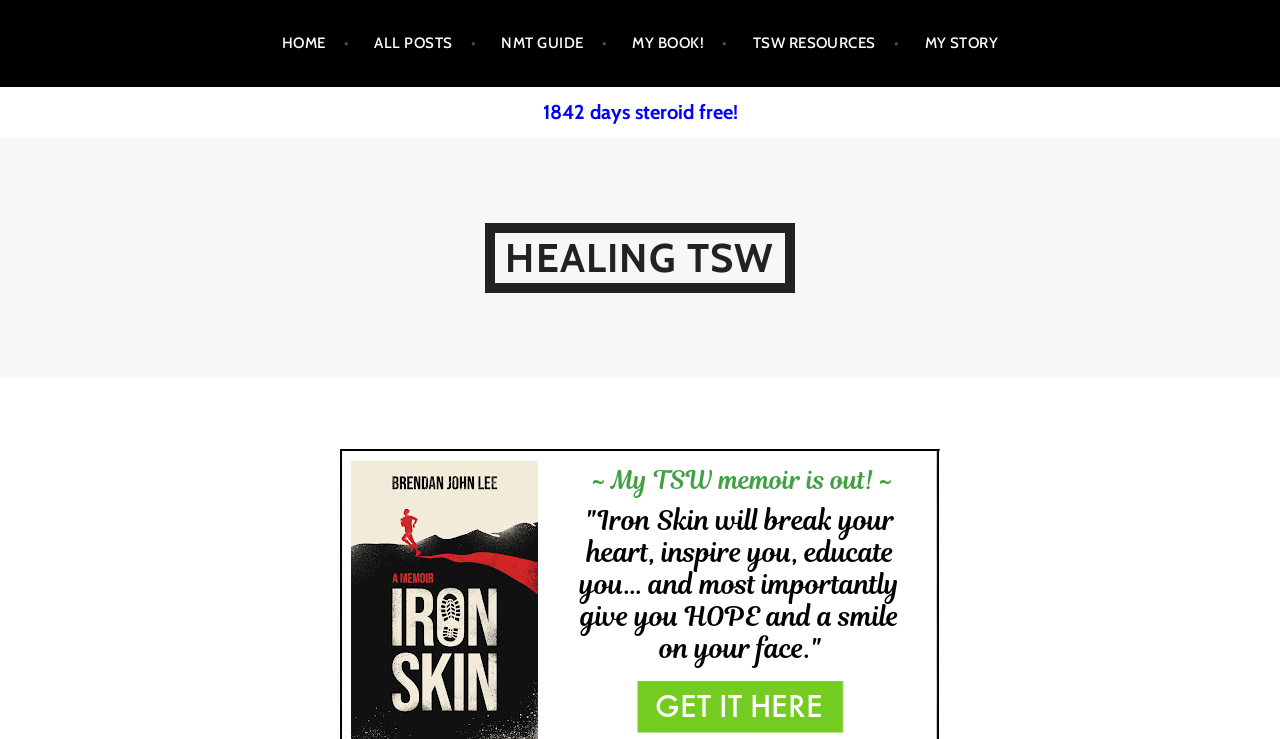Please determine the bounding box coordinates for the element with the description: "My Story".

[0.722, 0.02, 0.78, 0.097]